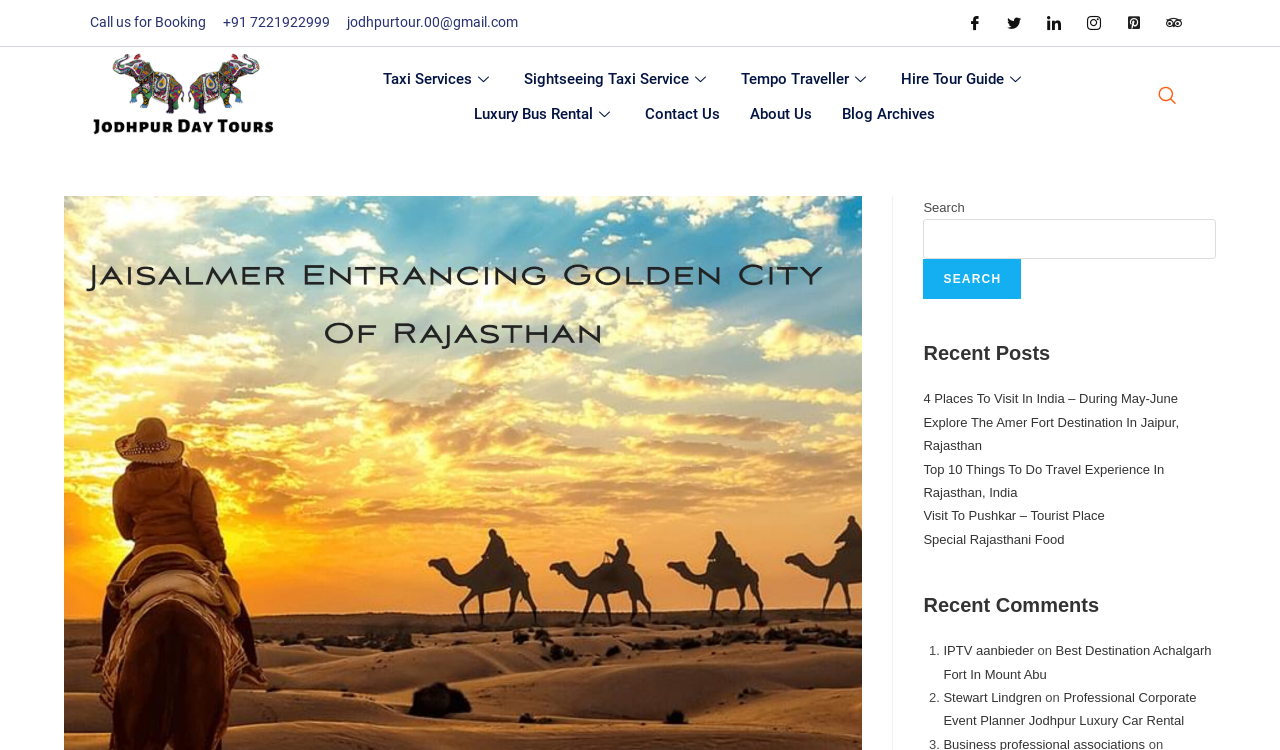Find and provide the bounding box coordinates for the UI element described with: "Sightseeing Taxi Service".

[0.398, 0.082, 0.567, 0.129]